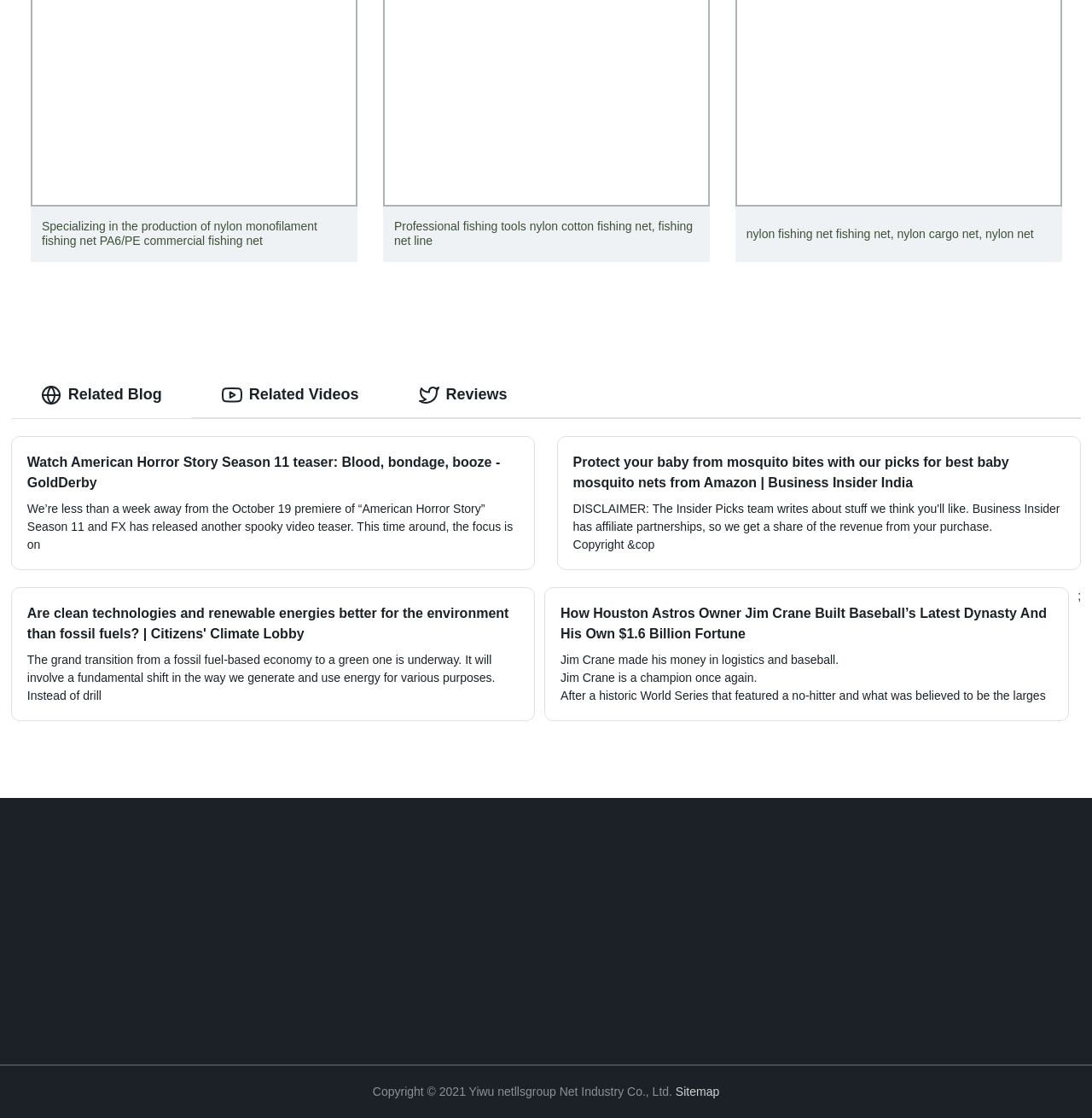How many tabs are available in the tablist?
Using the visual information, respond with a single word or phrase.

3